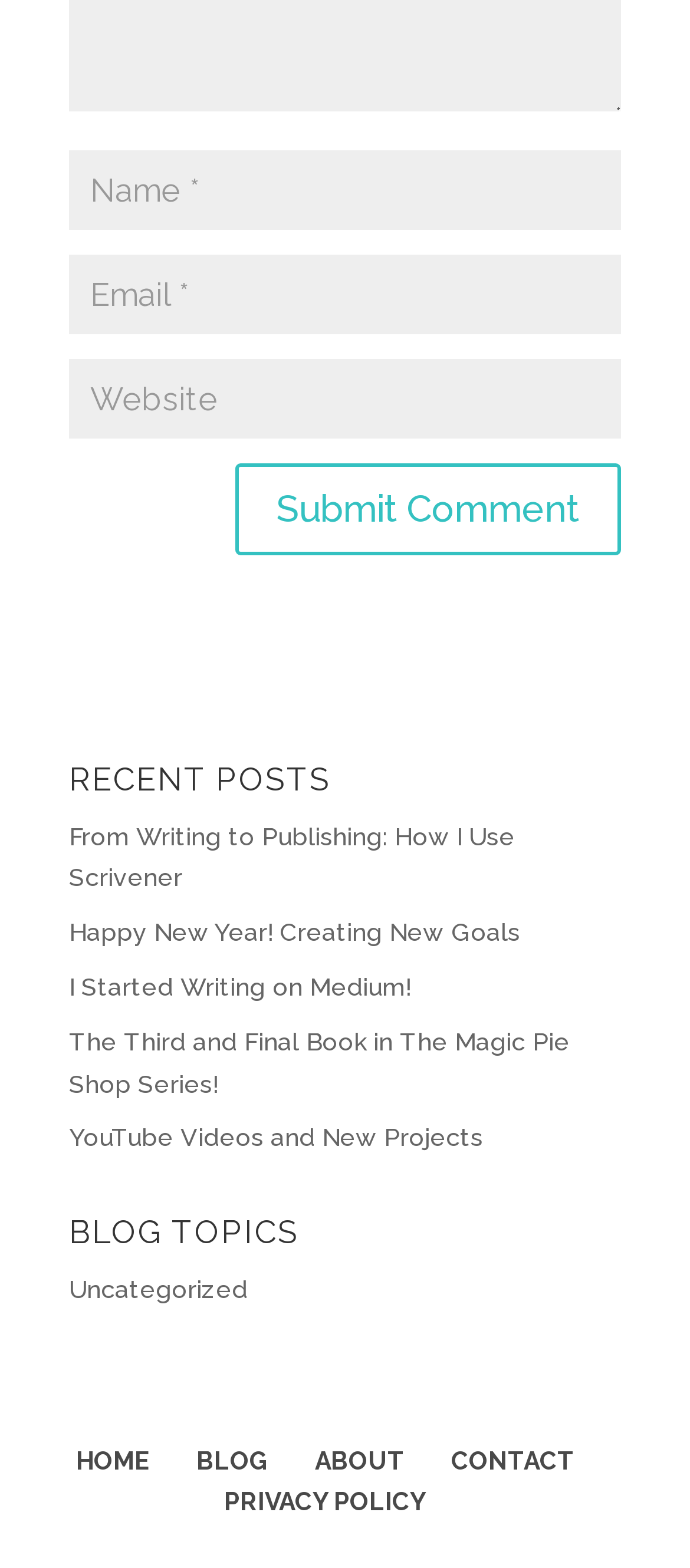Find the bounding box coordinates for the HTML element specified by: "Blog".

[0.285, 0.922, 0.39, 0.94]